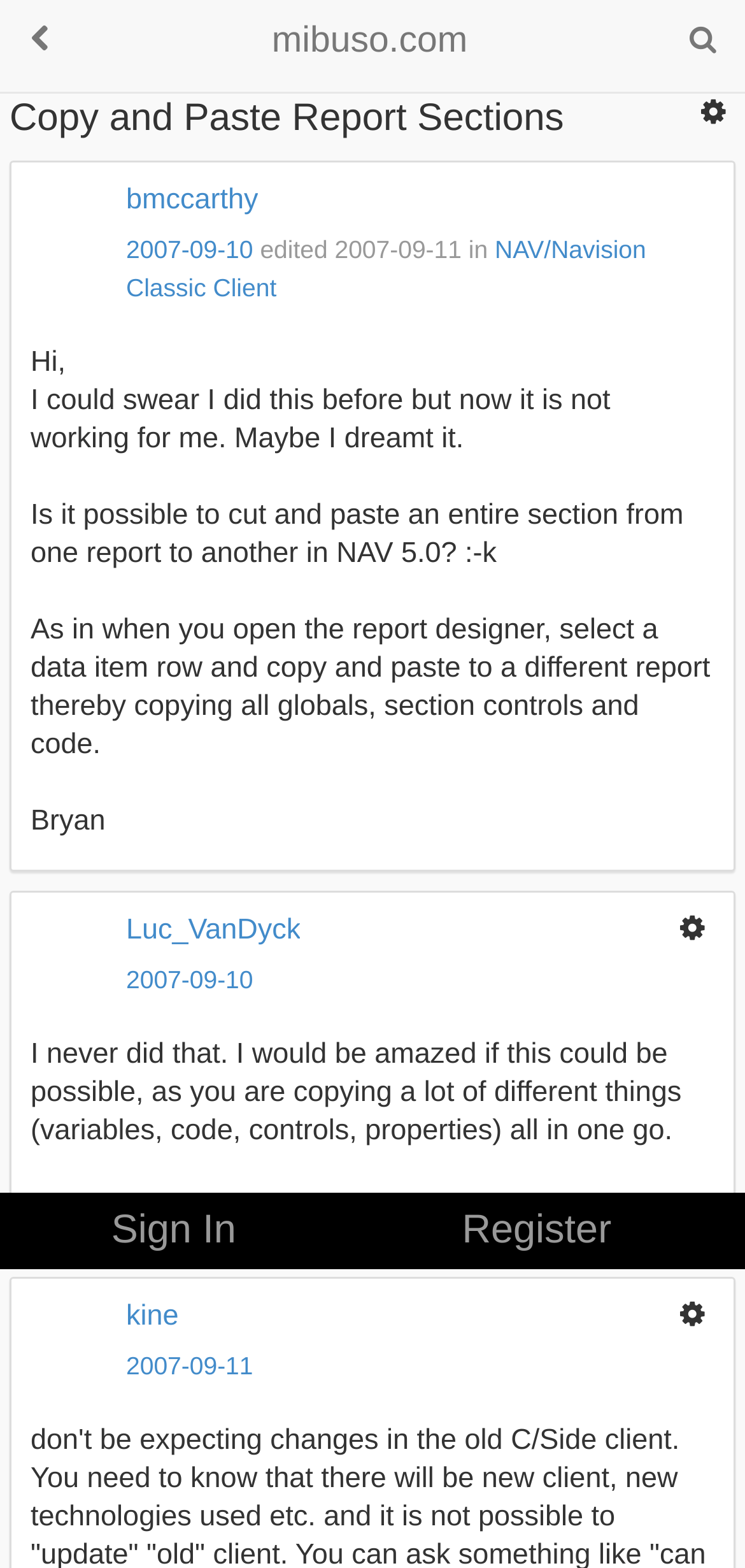Highlight the bounding box coordinates of the region I should click on to meet the following instruction: "View the post of Luc_VanDyck".

[0.041, 0.581, 0.144, 0.63]